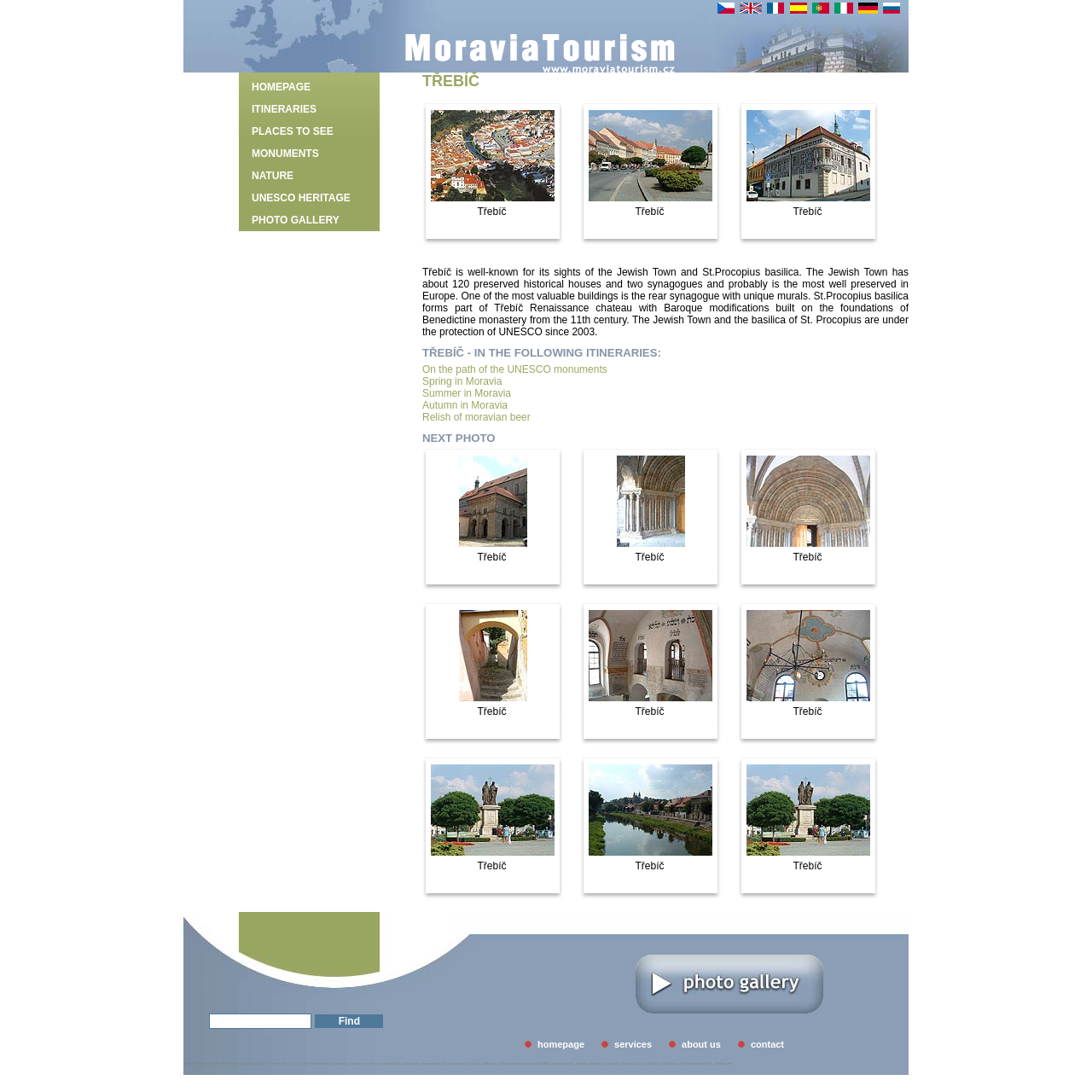Determine the bounding box coordinates of the clickable element to achieve the following action: 'view PHOTO GALLERY'. Provide the coordinates as four float values between 0 and 1, formatted as [left, top, right, bottom].

[0.219, 0.191, 0.348, 0.212]